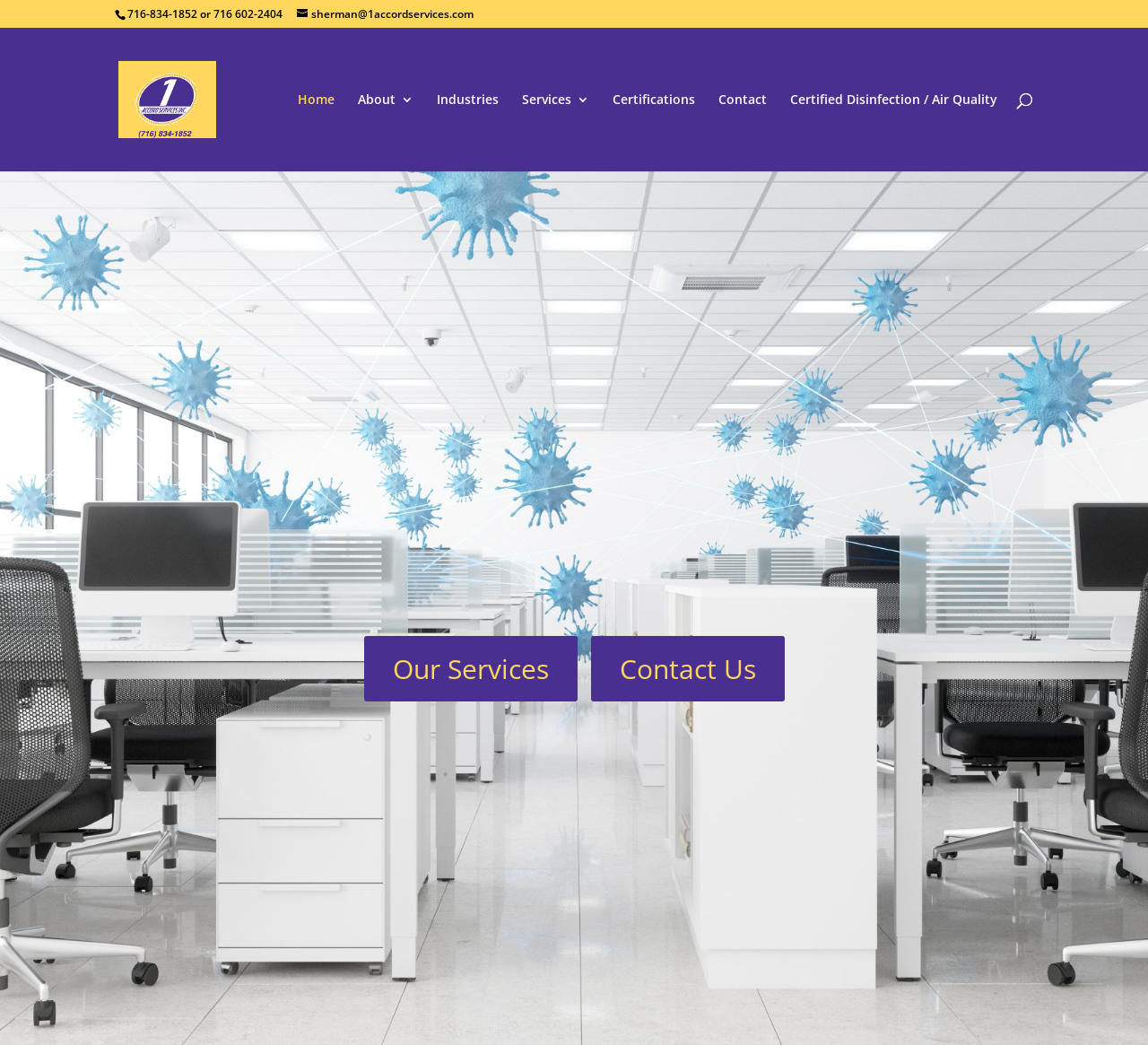Please identify the bounding box coordinates of the clickable region that I should interact with to perform the following instruction: "Send an email to sherman". The coordinates should be expressed as four float numbers between 0 and 1, i.e., [left, top, right, bottom].

[0.259, 0.006, 0.412, 0.021]